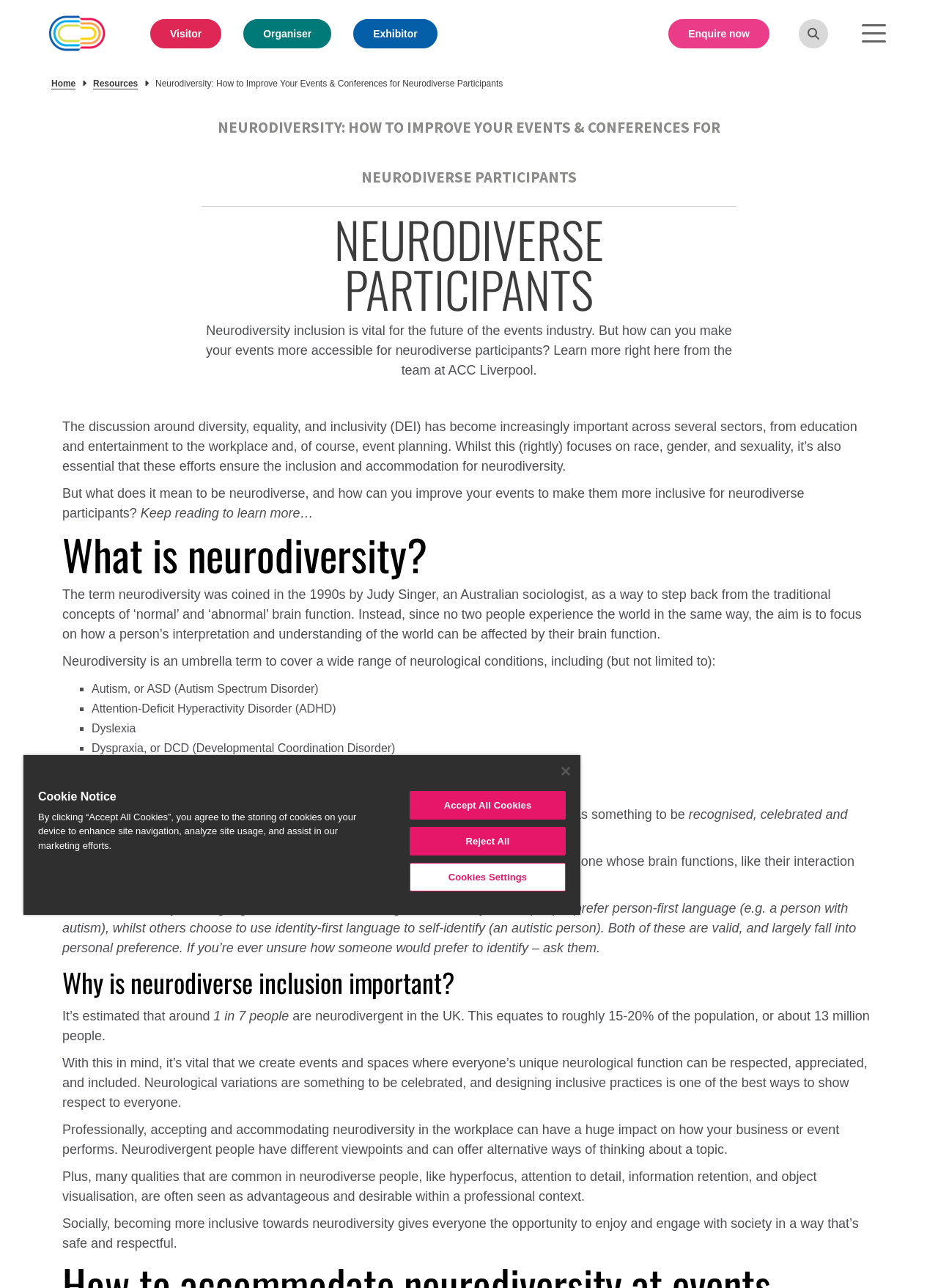What is the term used to describe someone whose brain function is considered 'typical' or standard within society?
Please use the image to deliver a detailed and complete answer.

The webpage explains that the opposite of neurodivergent neurology is 'neurotypical', which is used to describe someone whose brain function, like their interaction with and understanding of the world, is considered 'typical' or standard within society.